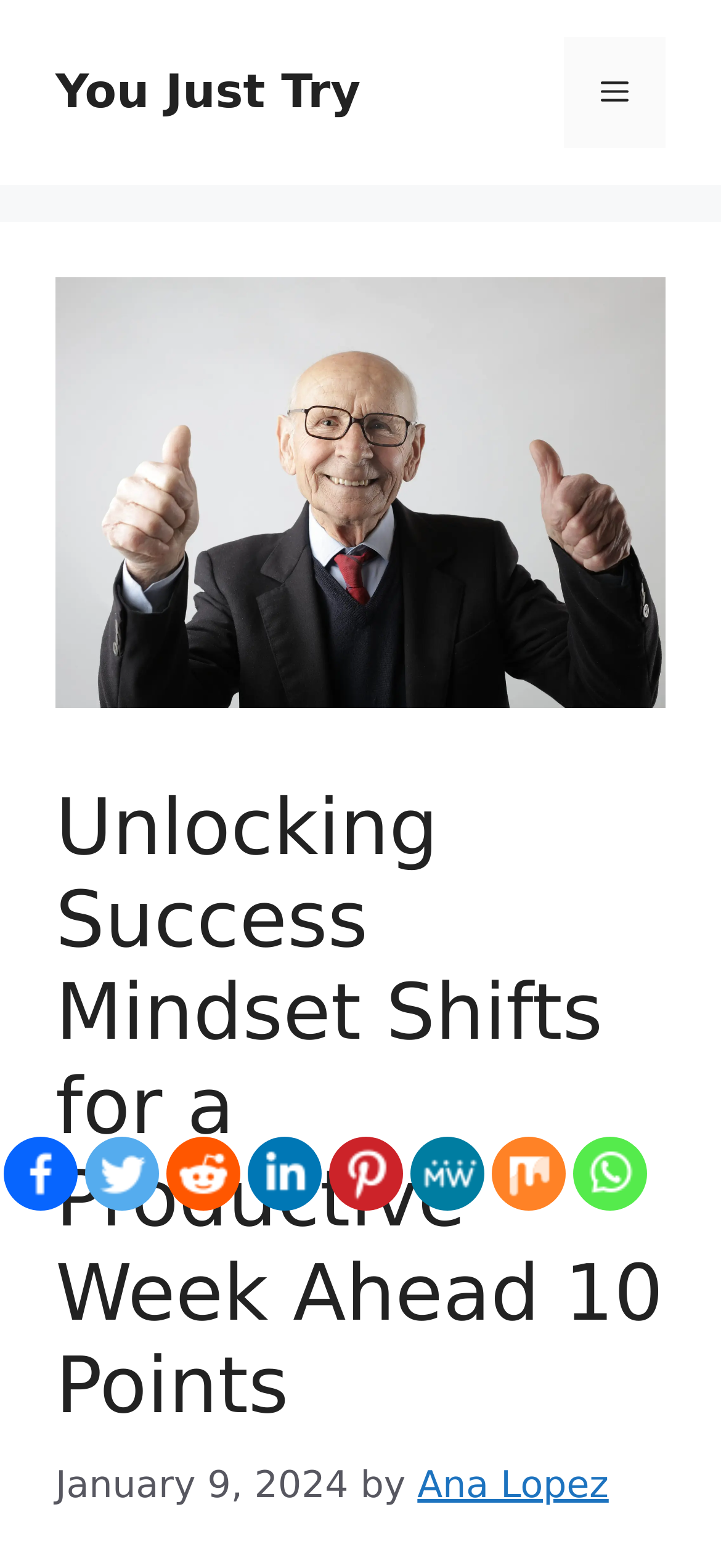Could you locate the bounding box coordinates for the section that should be clicked to accomplish this task: "Visit the 'You Just Try' website".

[0.077, 0.041, 0.5, 0.075]